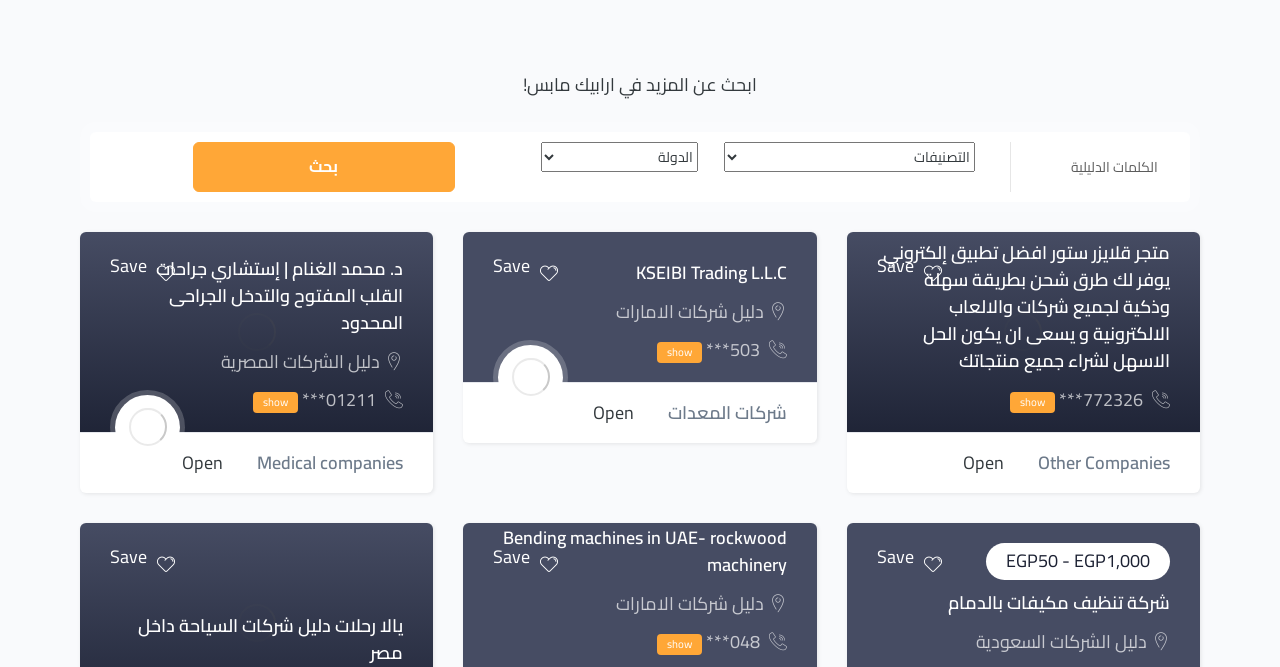Identify the bounding box coordinates of the region that needs to be clicked to carry out this instruction: "search for something". Provide these coordinates as four float numbers ranging from 0 to 1, i.e., [left, top, right, bottom].

[0.078, 0.212, 0.922, 0.287]